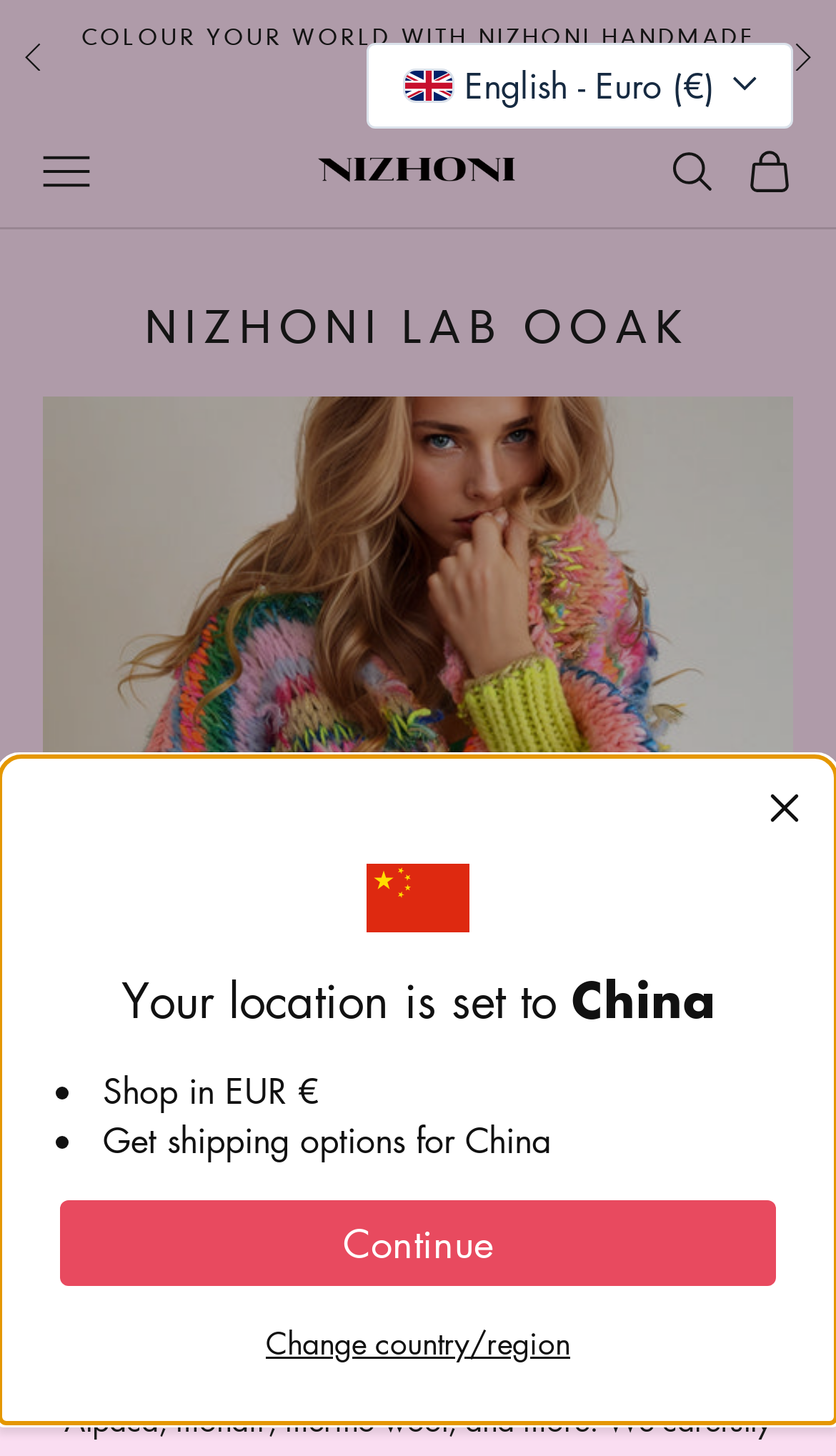Find the bounding box coordinates for the element described here: "Info@KeusderHomes.com".

None